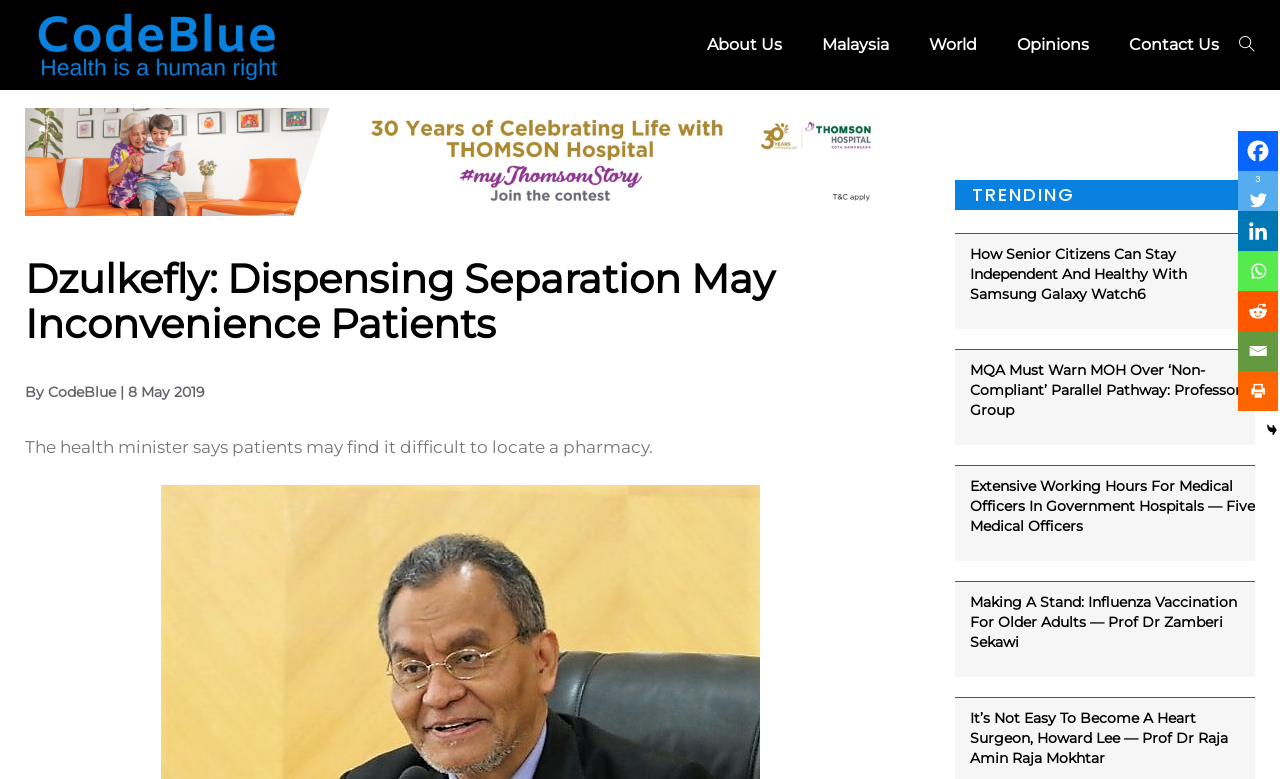Determine which piece of text is the heading of the webpage and provide it.

Dzulkefly: Dispensing Separation May Inconvenience Patients